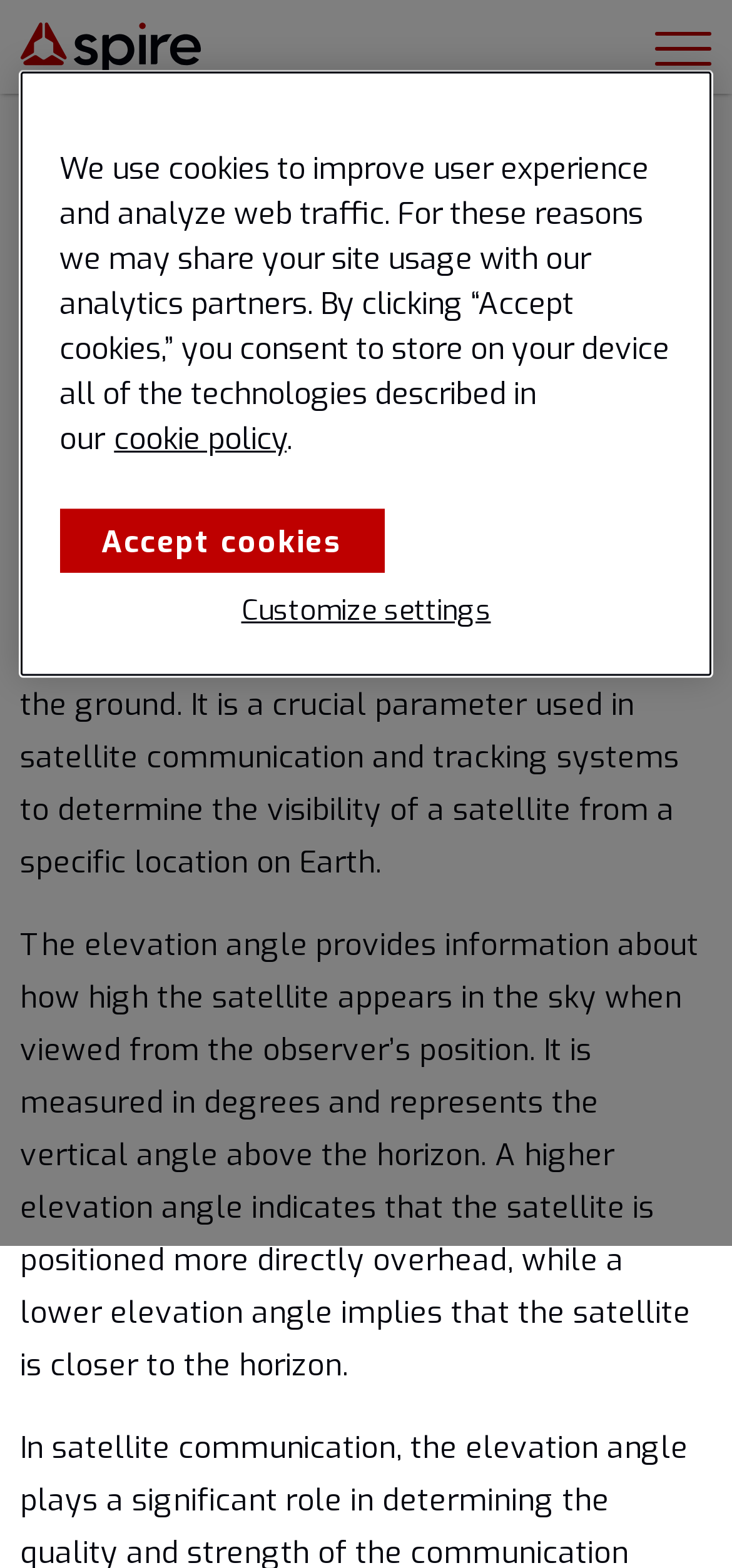What does a higher elevation angle indicate?
Please respond to the question with a detailed and well-explained answer.

According to the webpage, a higher elevation angle indicates that the satellite is positioned more directly overhead, whereas a lower elevation angle implies that the satellite is closer to the horizon.